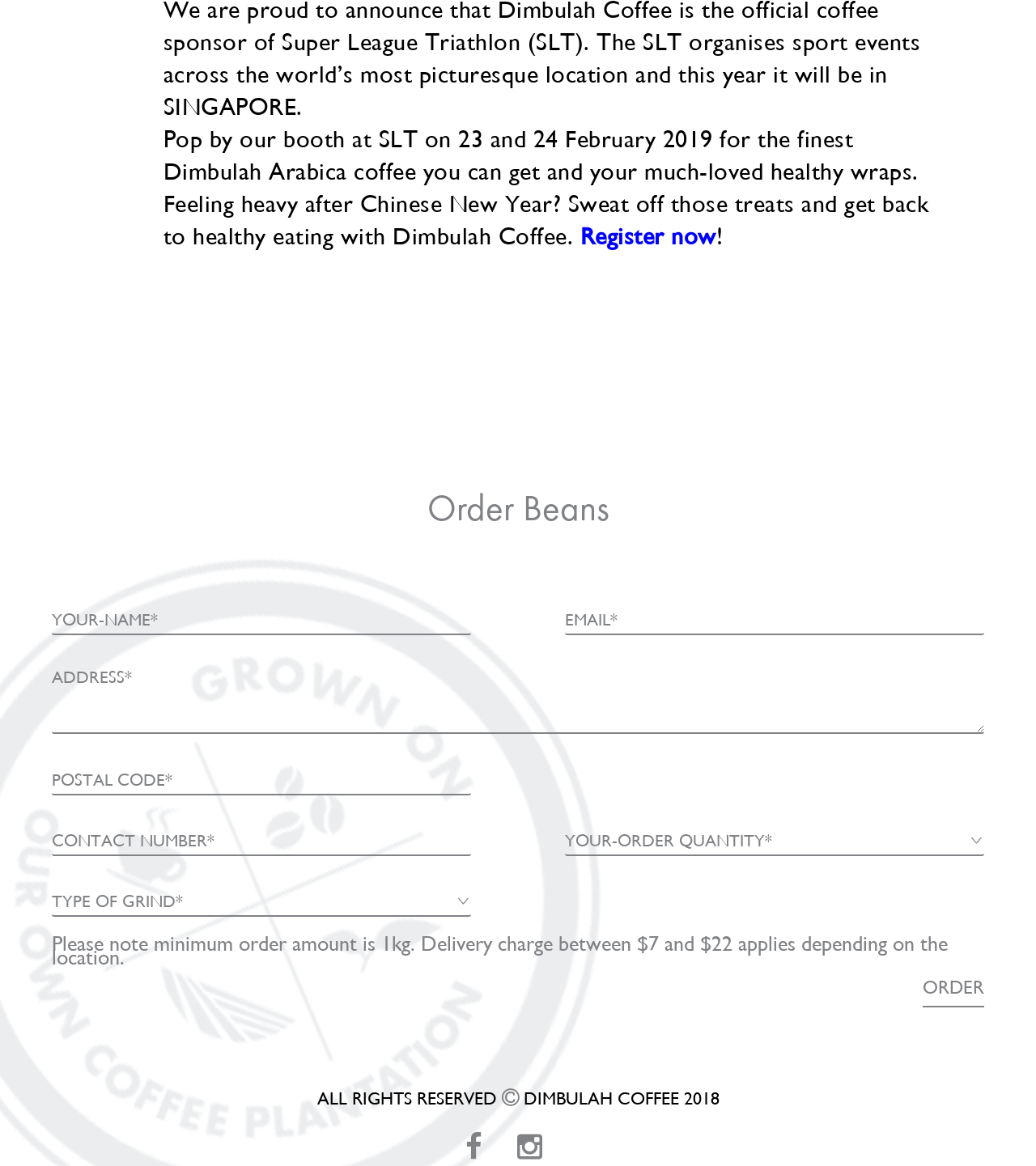Give a one-word or short-phrase answer to the following question: 
What is the purpose of the 'Register now' link?

To register for an event